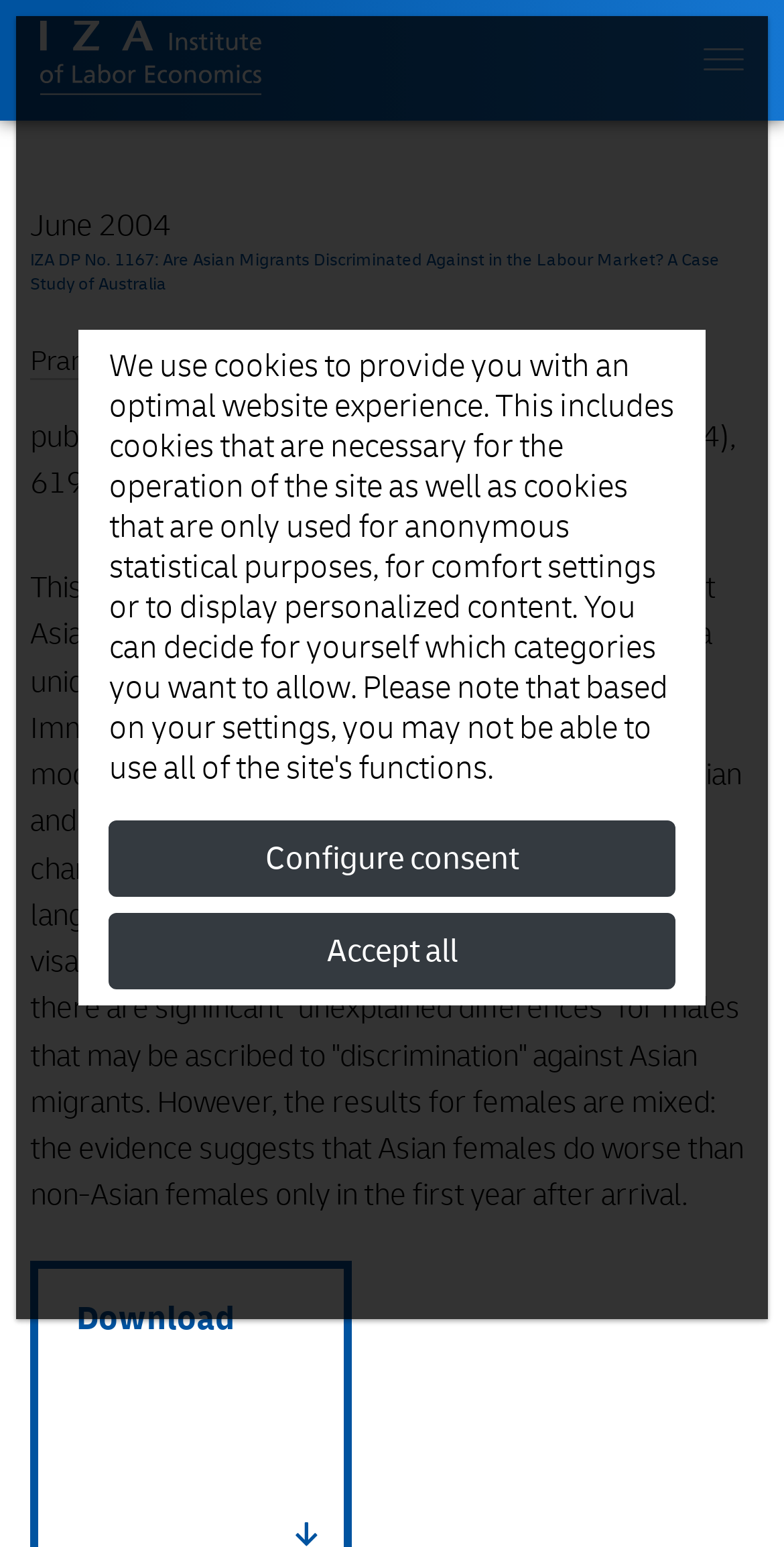What is the name of the survey used in the paper?
Answer the question in as much detail as possible.

I found the name of the survey by reading the static text element with the content 'This paper explores the issue of discrimination against Asian migrants in the Australian labour market using a unique panel data set, the Longitudinal Survey of Immigrants to Australia (LSIA).' which is located in the middle of the webpage, indicating the name of the survey used in the paper.